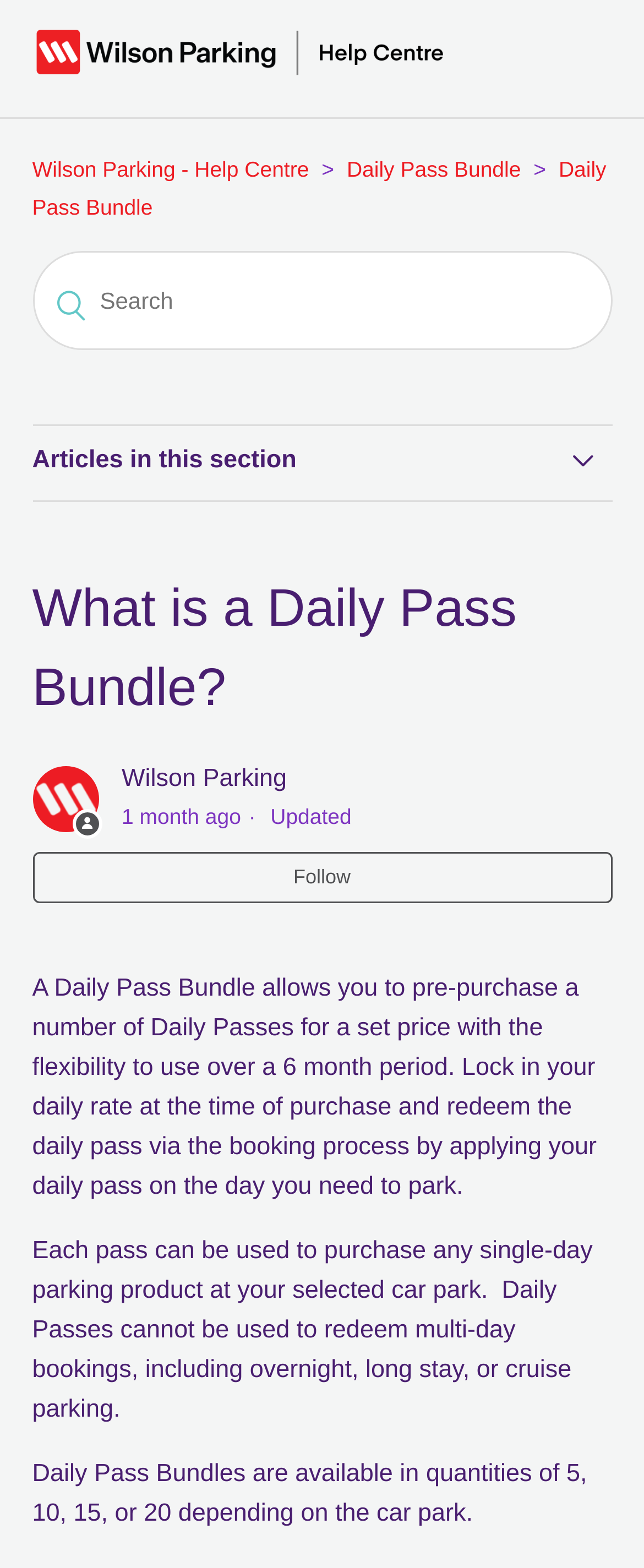Given the description "Wilson Parking - Help Centre", determine the bounding box of the corresponding UI element.

[0.05, 0.1, 0.48, 0.116]